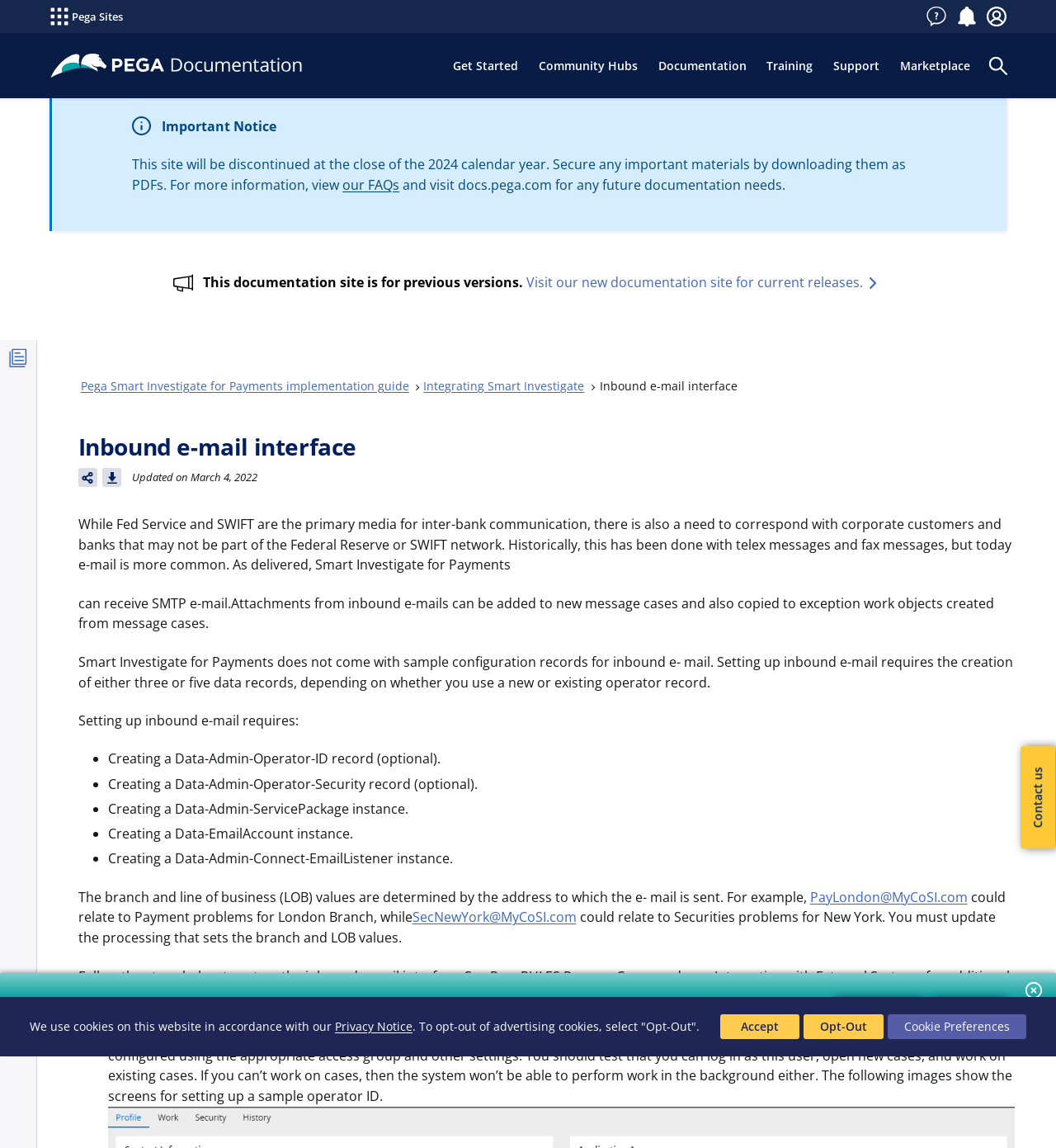Identify the bounding box coordinates for the UI element that matches this description: "aria-label="Share"".

[0.074, 0.408, 0.092, 0.424]